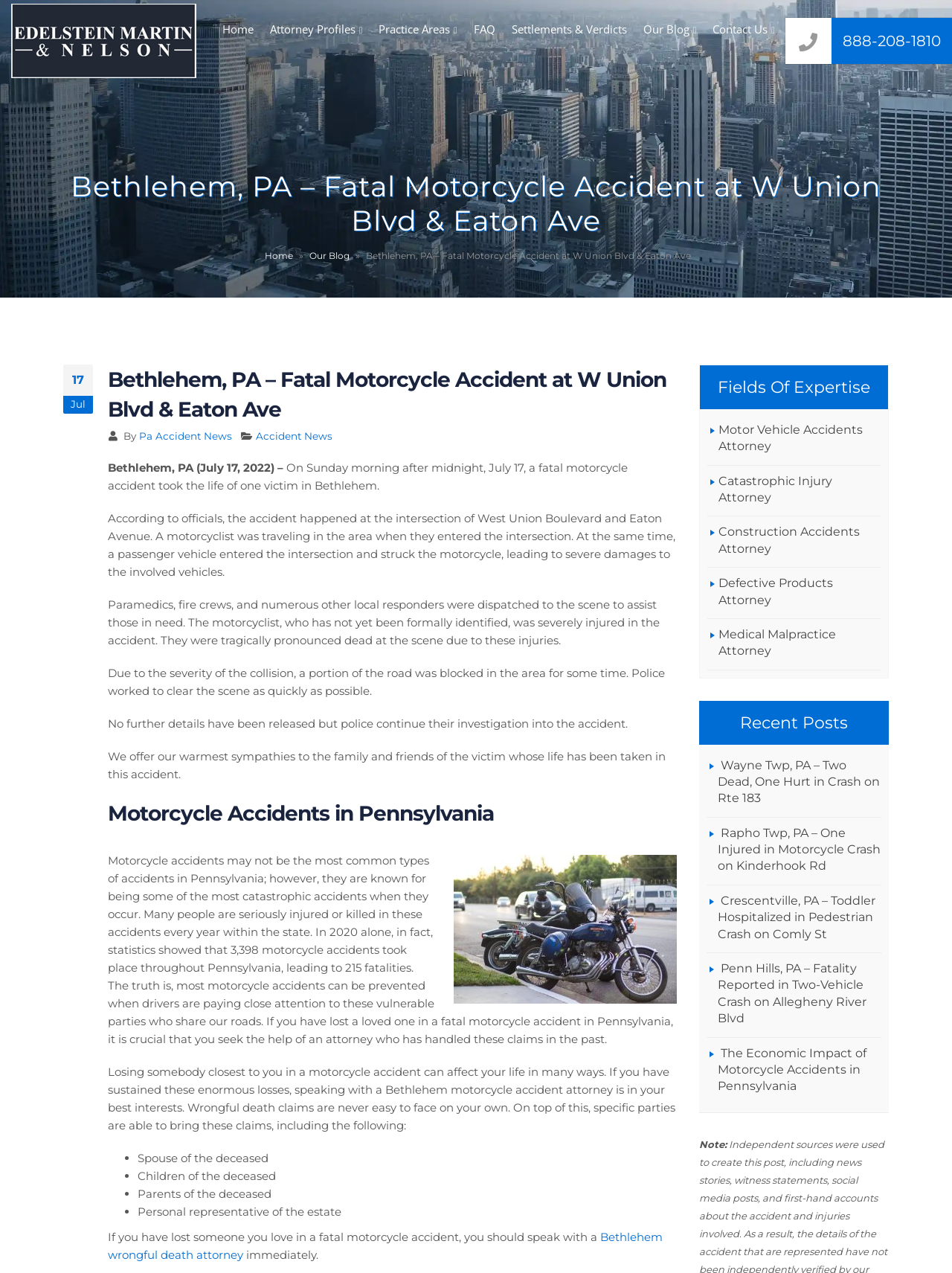Provide the bounding box coordinates of the HTML element this sentence describes: "Construction Accidents Attorney". The bounding box coordinates consist of four float numbers between 0 and 1, i.e., [left, top, right, bottom].

[0.755, 0.412, 0.903, 0.436]